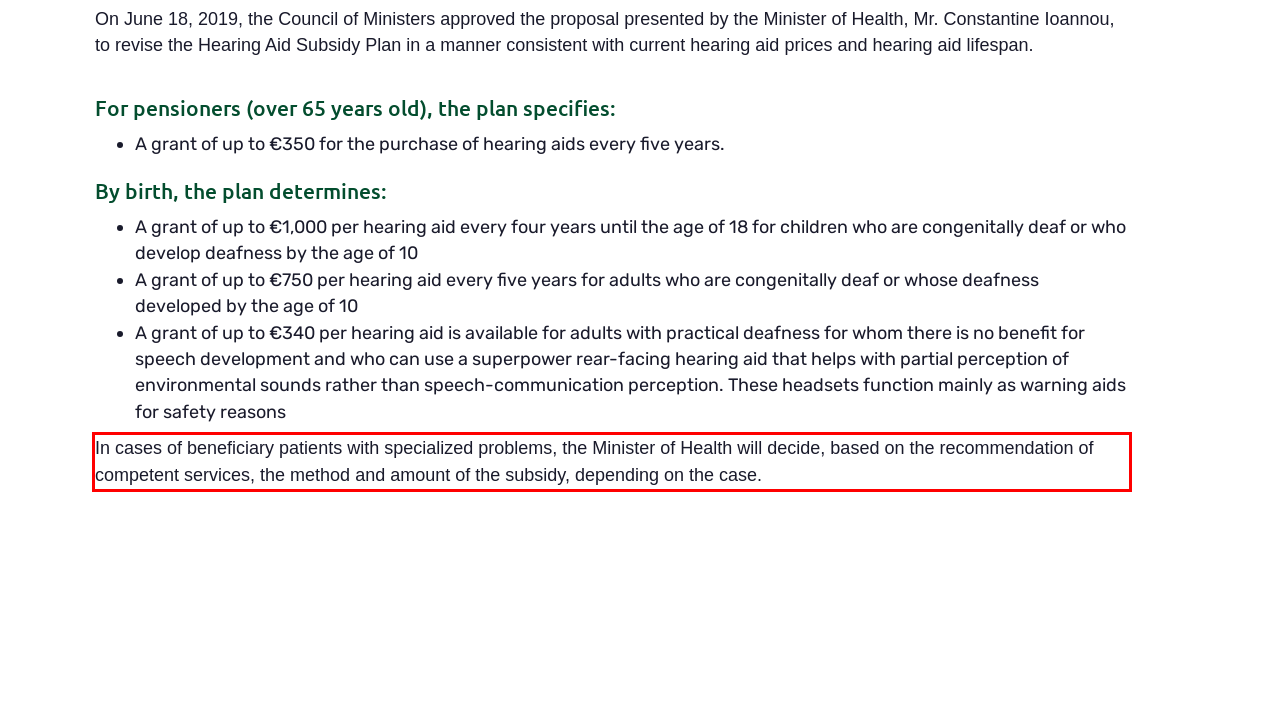Examine the webpage screenshot and use OCR to recognize and output the text within the red bounding box.

In cases of beneficiary patients with specialized problems, the Minister of Health will decide, based on the recommendation of competent services, the method and amount of the subsidy, depending on the case.